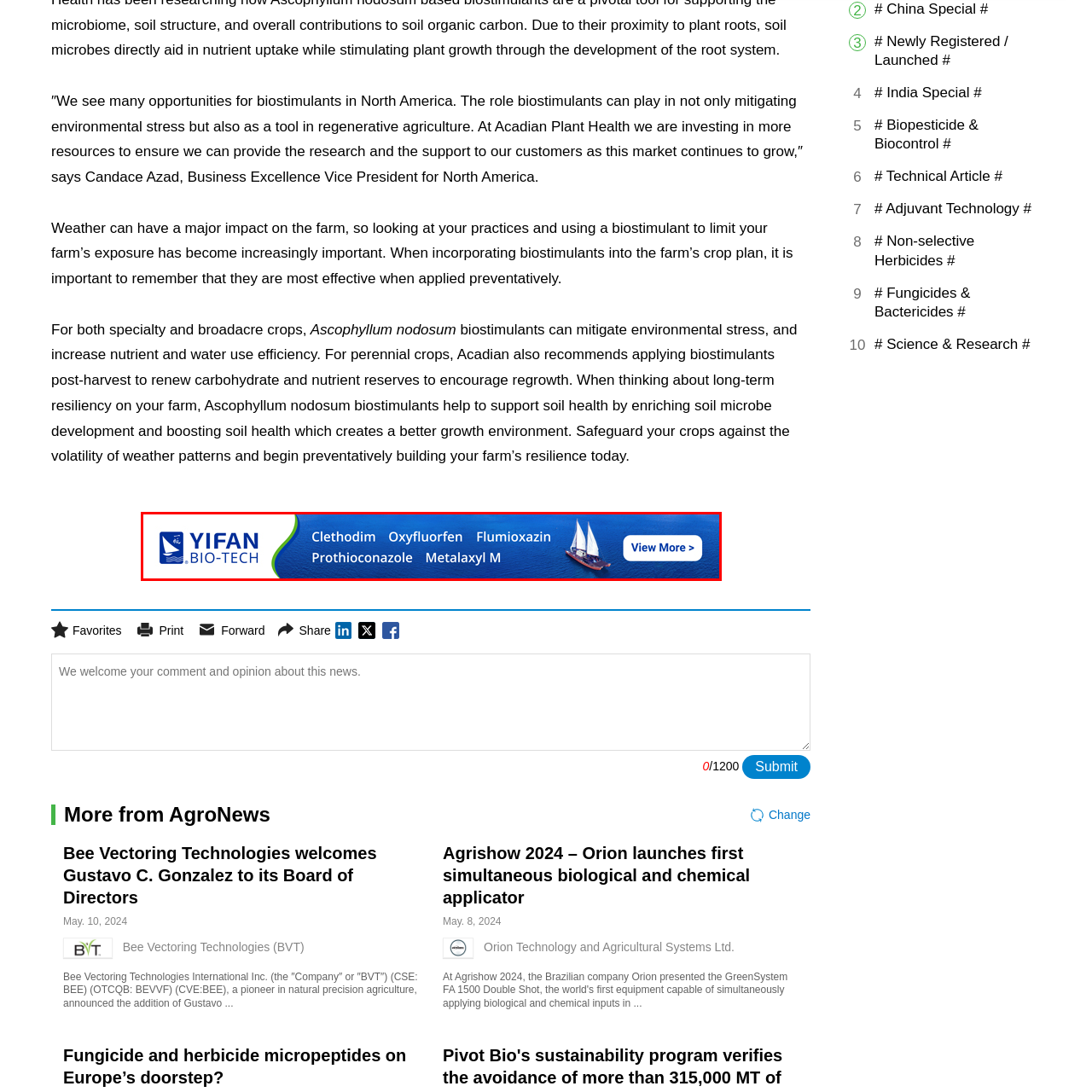What type of products does Yifan Biotechnology Group Co., Ltd. offer?
Inspect the highlighted part of the image and provide a single word or phrase as your answer.

Biotechnology and agricultural solutions